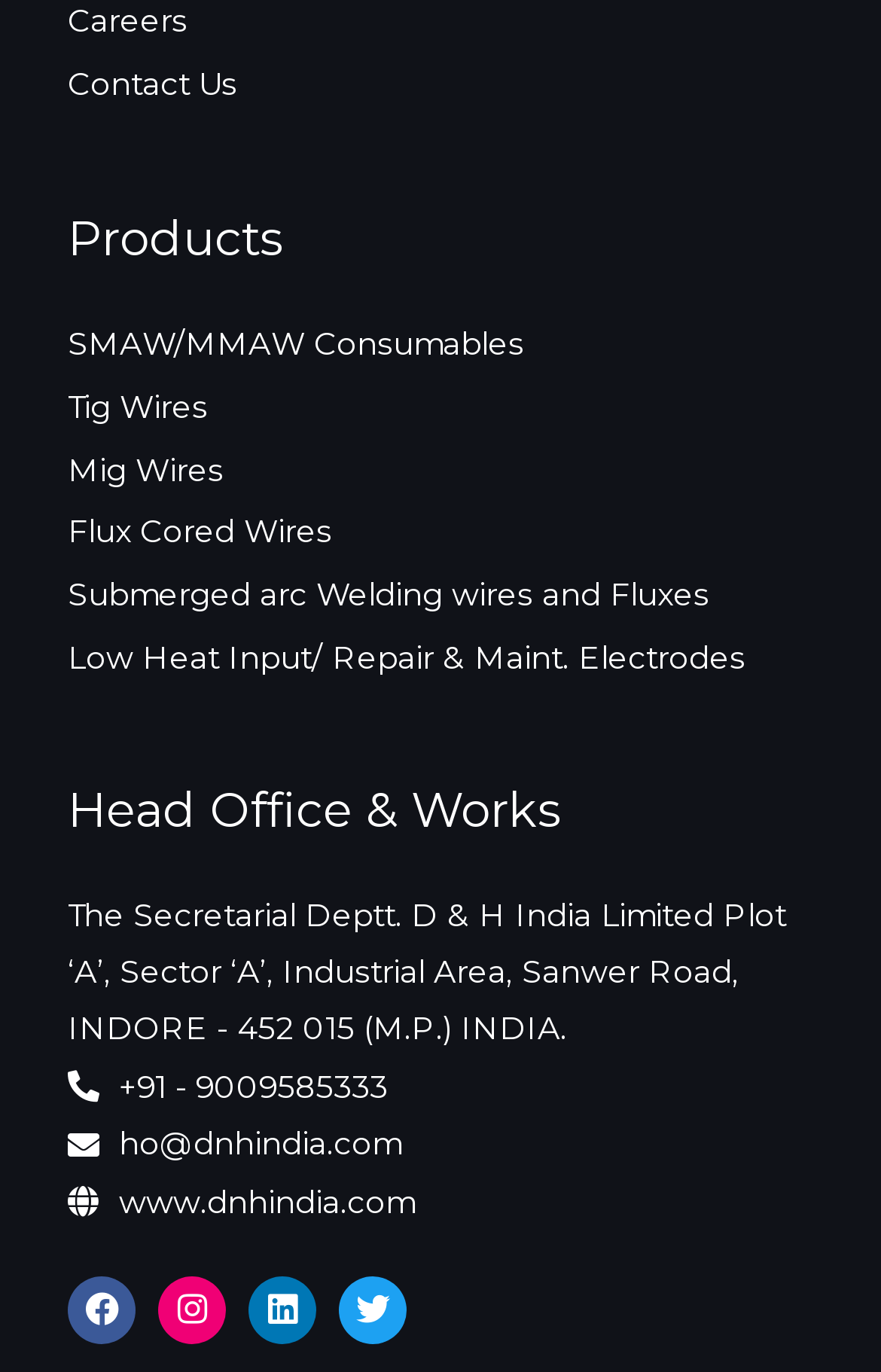What is the phone number listed?
Offer a detailed and full explanation in response to the question.

I found a link element with the text '+91 - 9009585333', which appears to be a phone number.